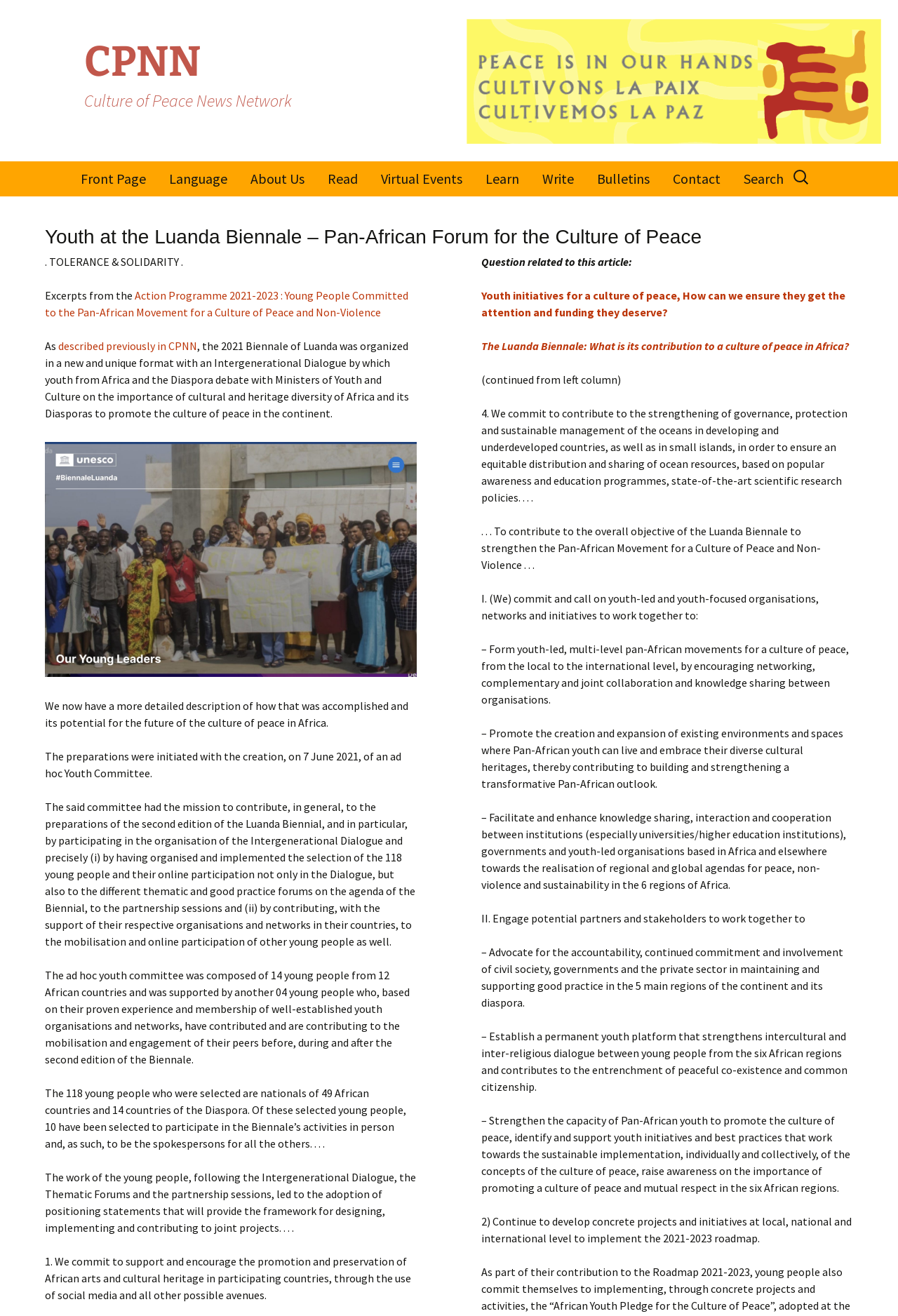Identify the bounding box coordinates of the part that should be clicked to carry out this instruction: "Click the 'HOME' link".

None